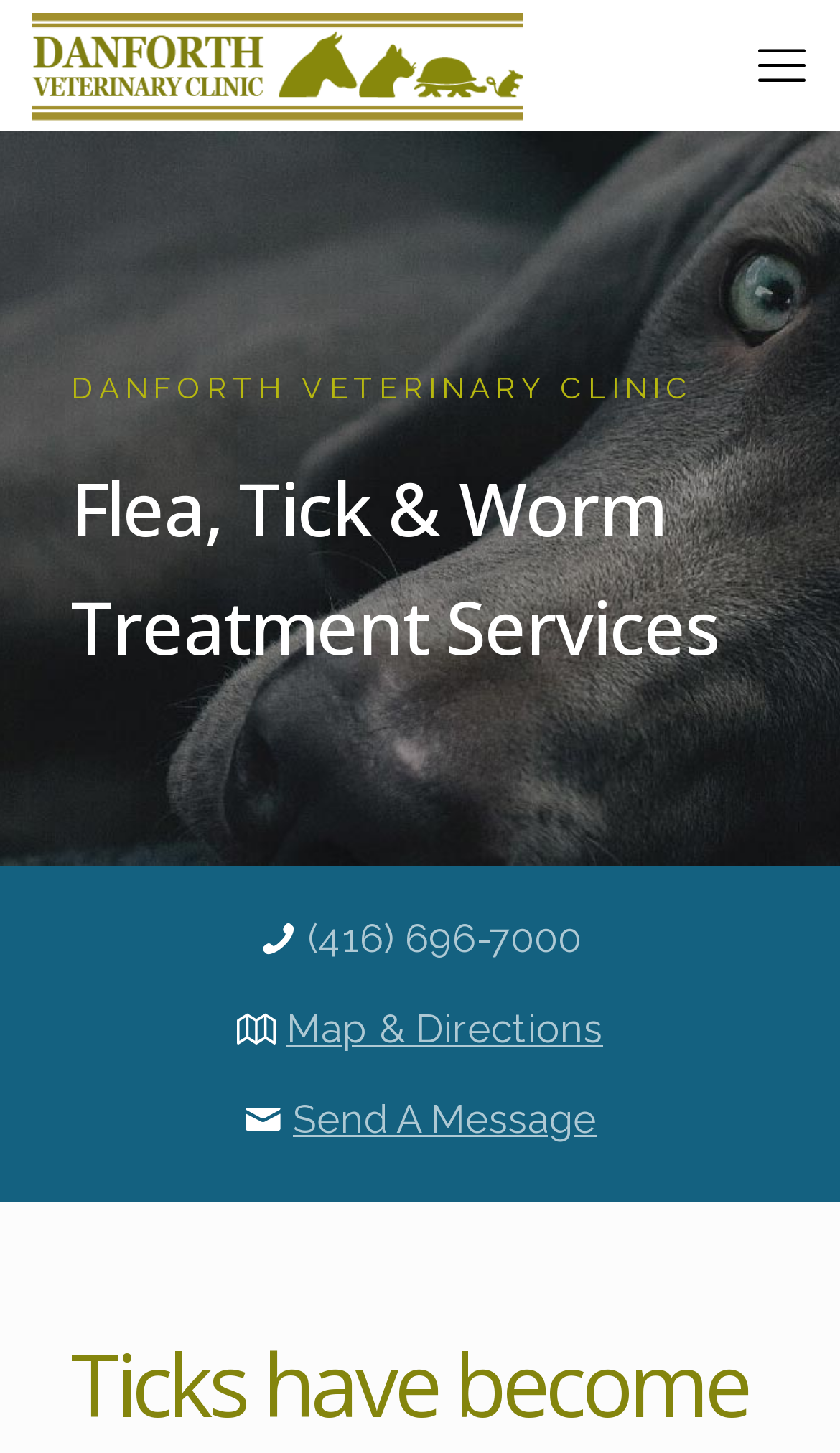What can be done on the webpage?
Please answer the question as detailed as possible based on the image.

I found that the webpage allows users to give a call or send a message by looking at the link elements that say '(416) 696-7000' and 'Send A Message' respectively, which are located inside the mobile menu link.